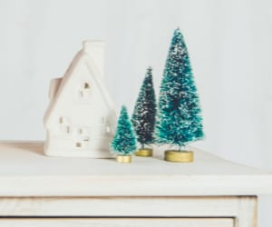What is the atmosphere created by the composition?
Please give a well-detailed answer to the question.

The caption states that the composition creates a 'warm and inviting atmosphere', which is perfect for celebrating the joys of winter and making it an ideal representation for themes related to Christmas or festive loans.